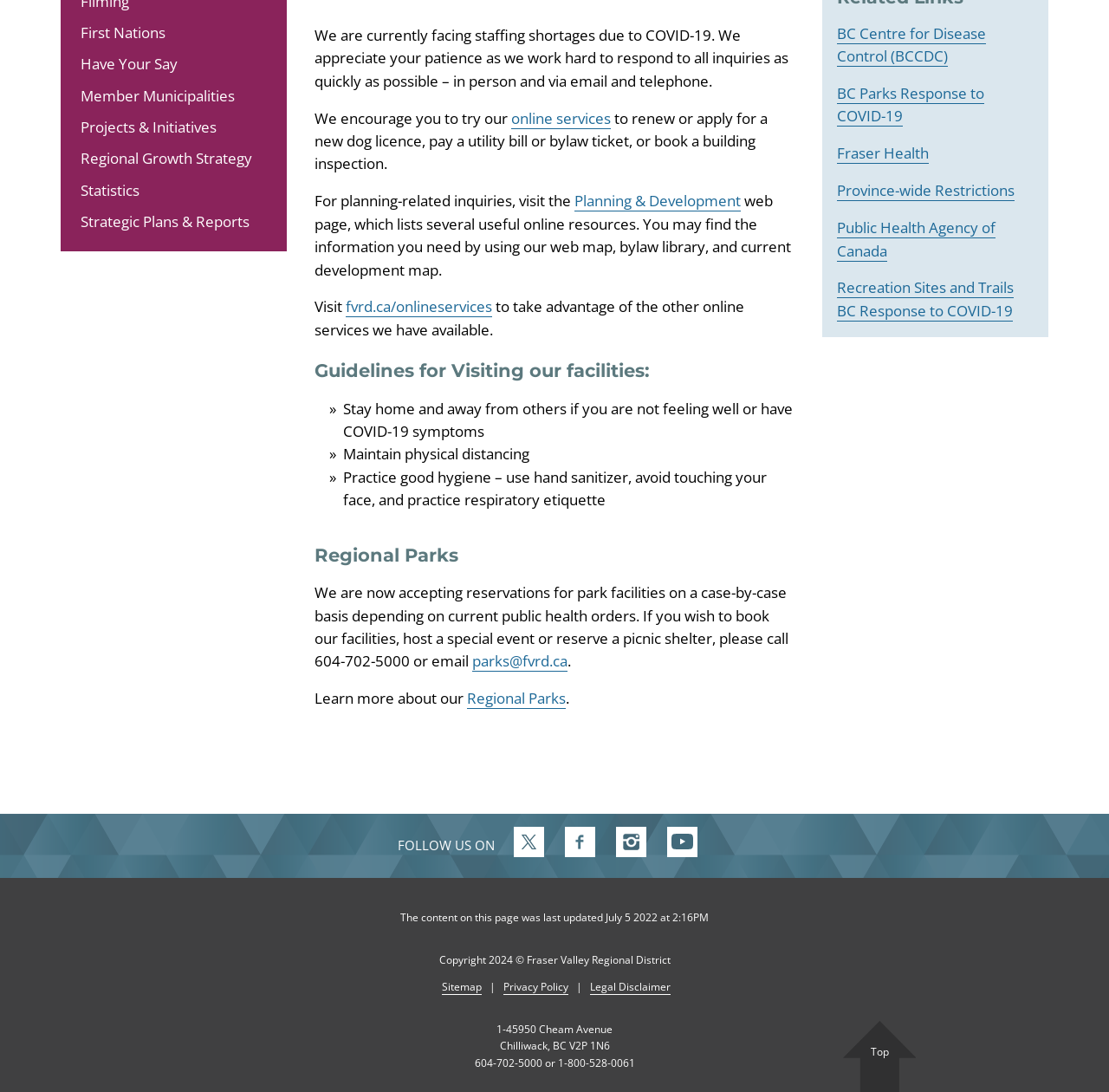Given the description Planning & Development, predict the bounding box coordinates of the UI element. Ensure the coordinates are in the format (top-left x, top-left y, bottom-right x, bottom-right y) and all values are between 0 and 1.

[0.518, 0.175, 0.668, 0.194]